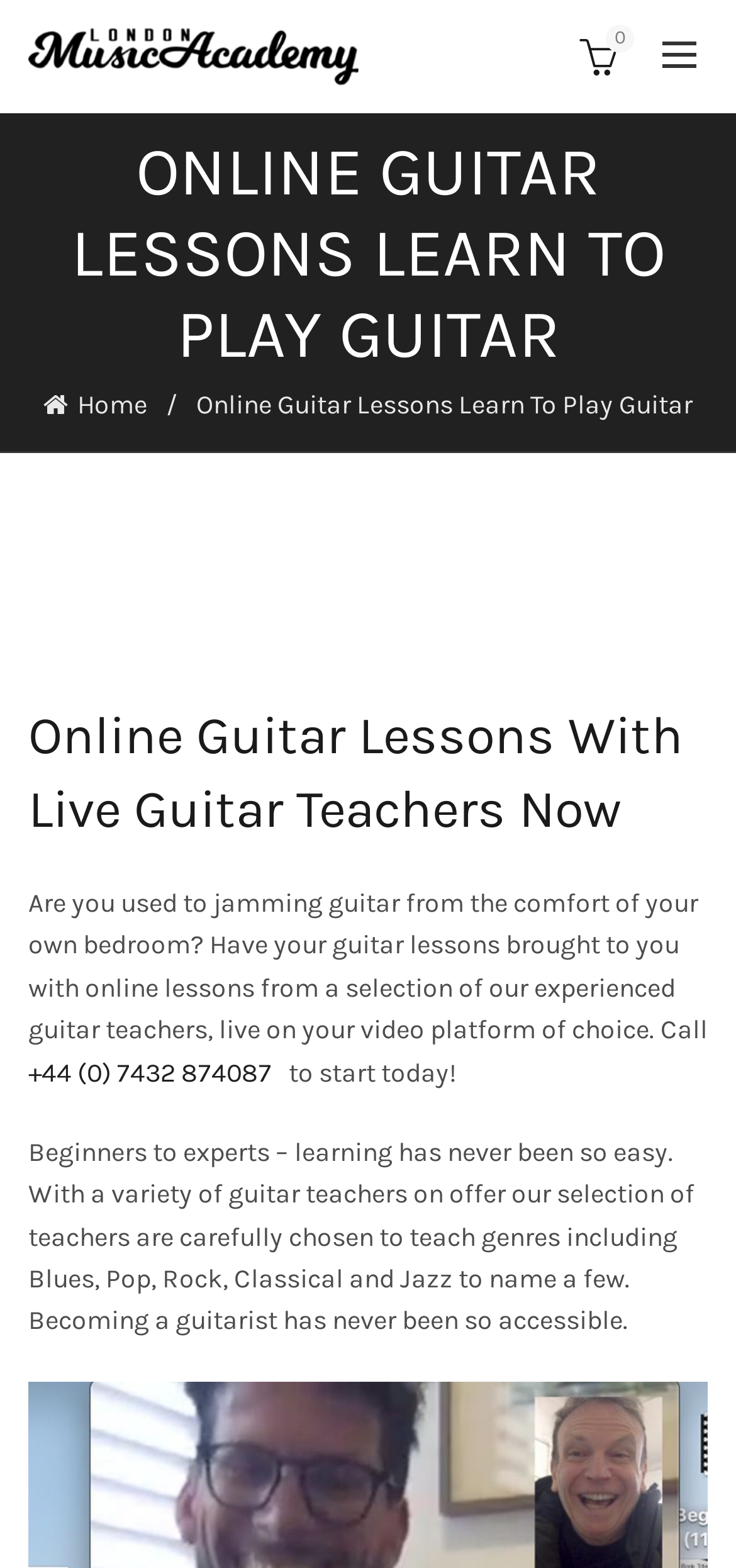What is the platform for online lessons?
Using the image as a reference, answer the question in detail.

The platform for online lessons can be found in the middle of the webpage, where it says 'have your guitar lessons brought to you with online lessons from a selection of our experienced guitar teachers, live on your video platform of choice'.